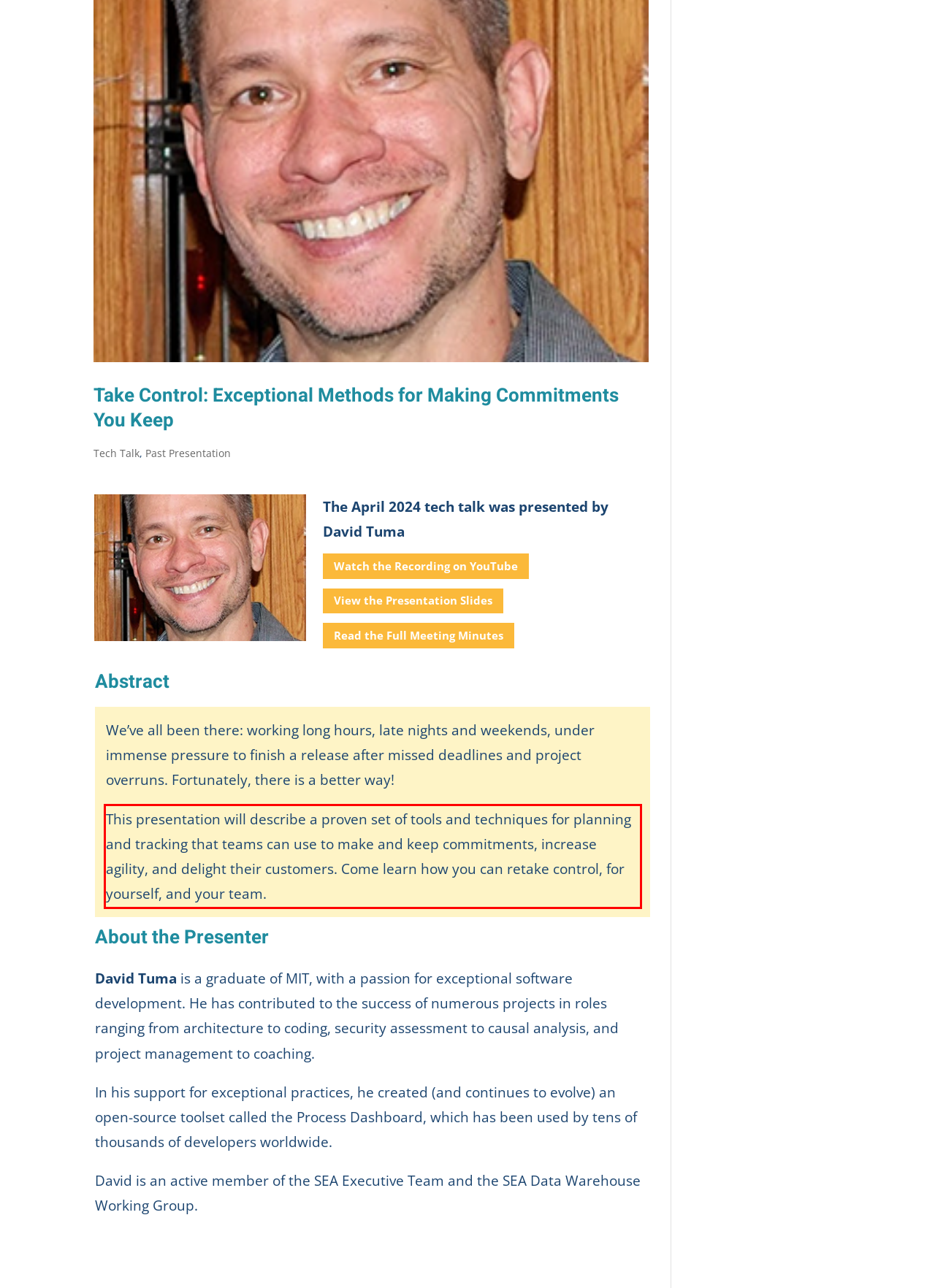You have a screenshot of a webpage with a UI element highlighted by a red bounding box. Use OCR to obtain the text within this highlighted area.

This presentation will describe a proven set of tools and techniques for planning and tracking that teams can use to make and keep commitments, increase agility, and delight their customers. Come learn how you can retake control, for yourself, and your team.